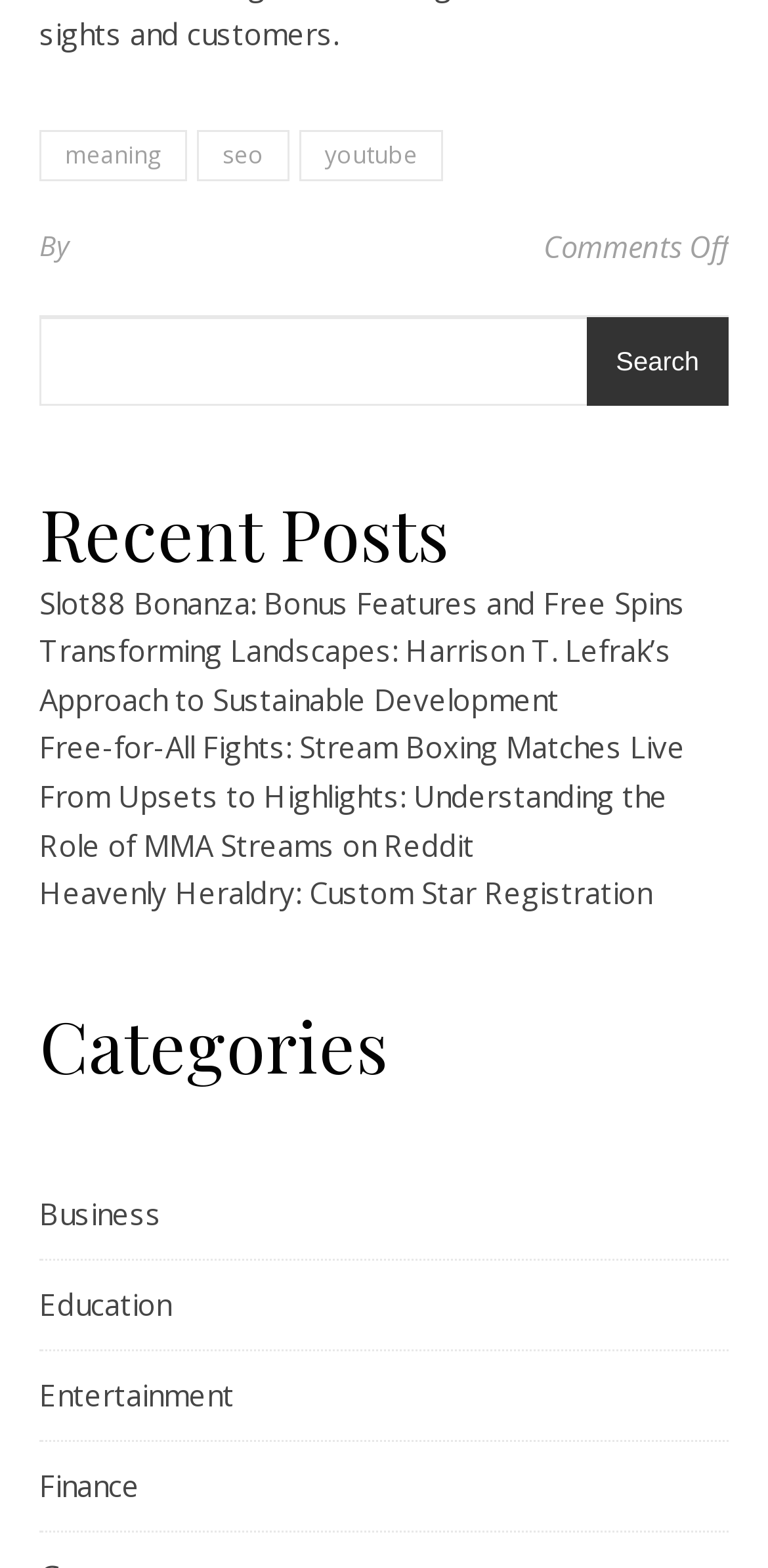Please find the bounding box coordinates (top-left x, top-left y, bottom-right x, bottom-right y) in the screenshot for the UI element described as follows: July 19, 2019

None